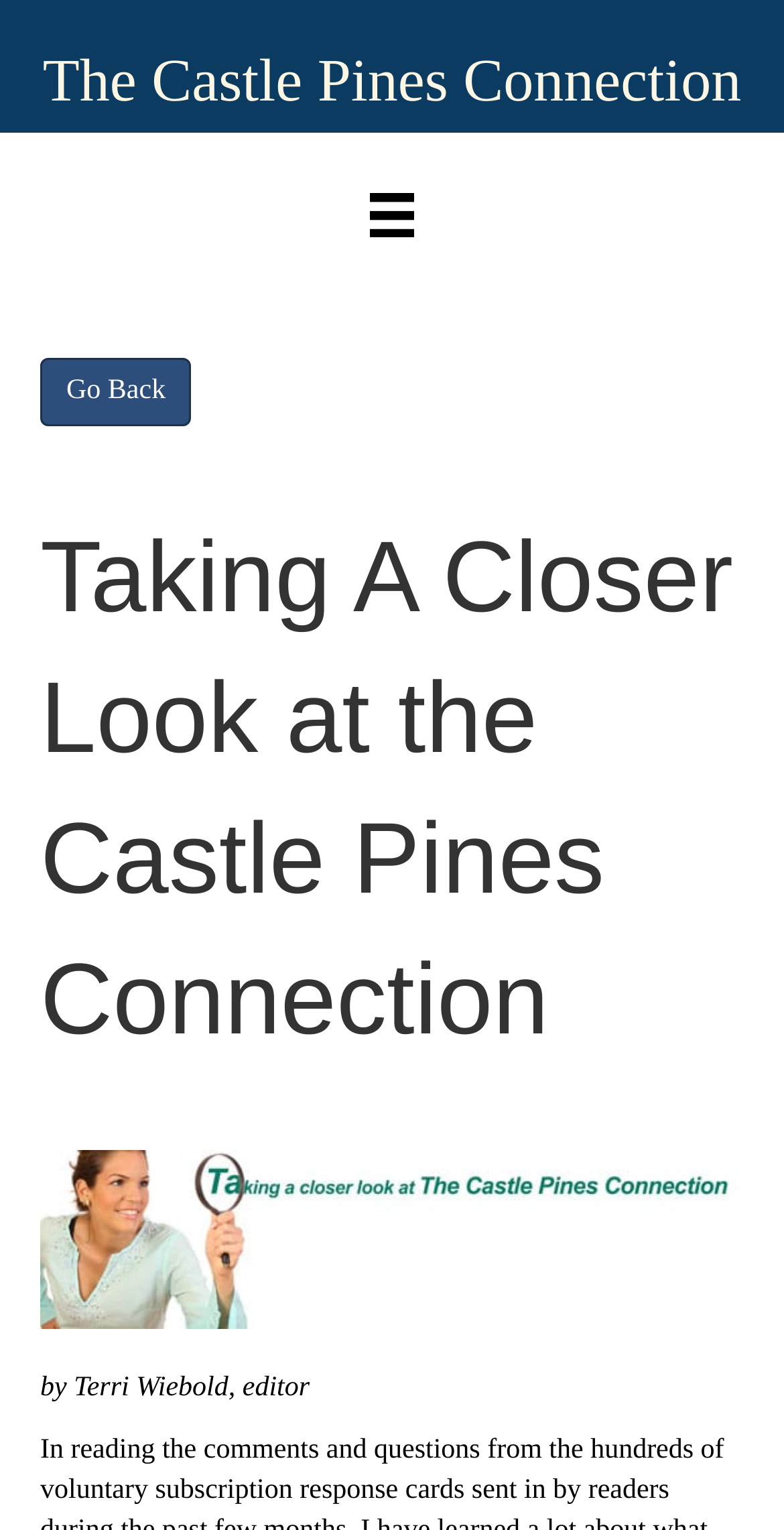Please give a one-word or short phrase response to the following question: 
What is the purpose of the 'Menu' button?

To open a menu